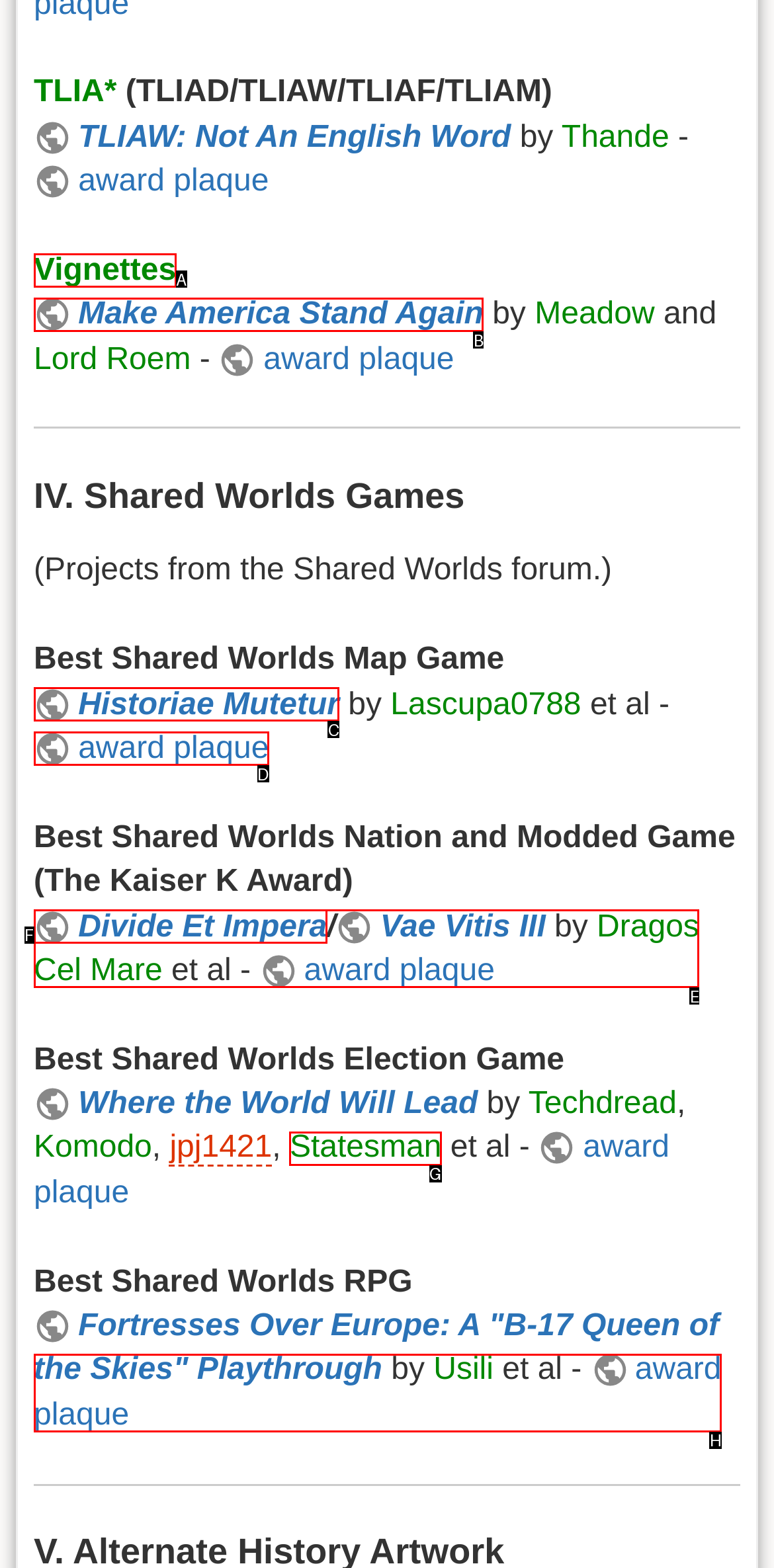Point out the HTML element that matches the following description: Make America Stand Again
Answer with the letter from the provided choices.

B